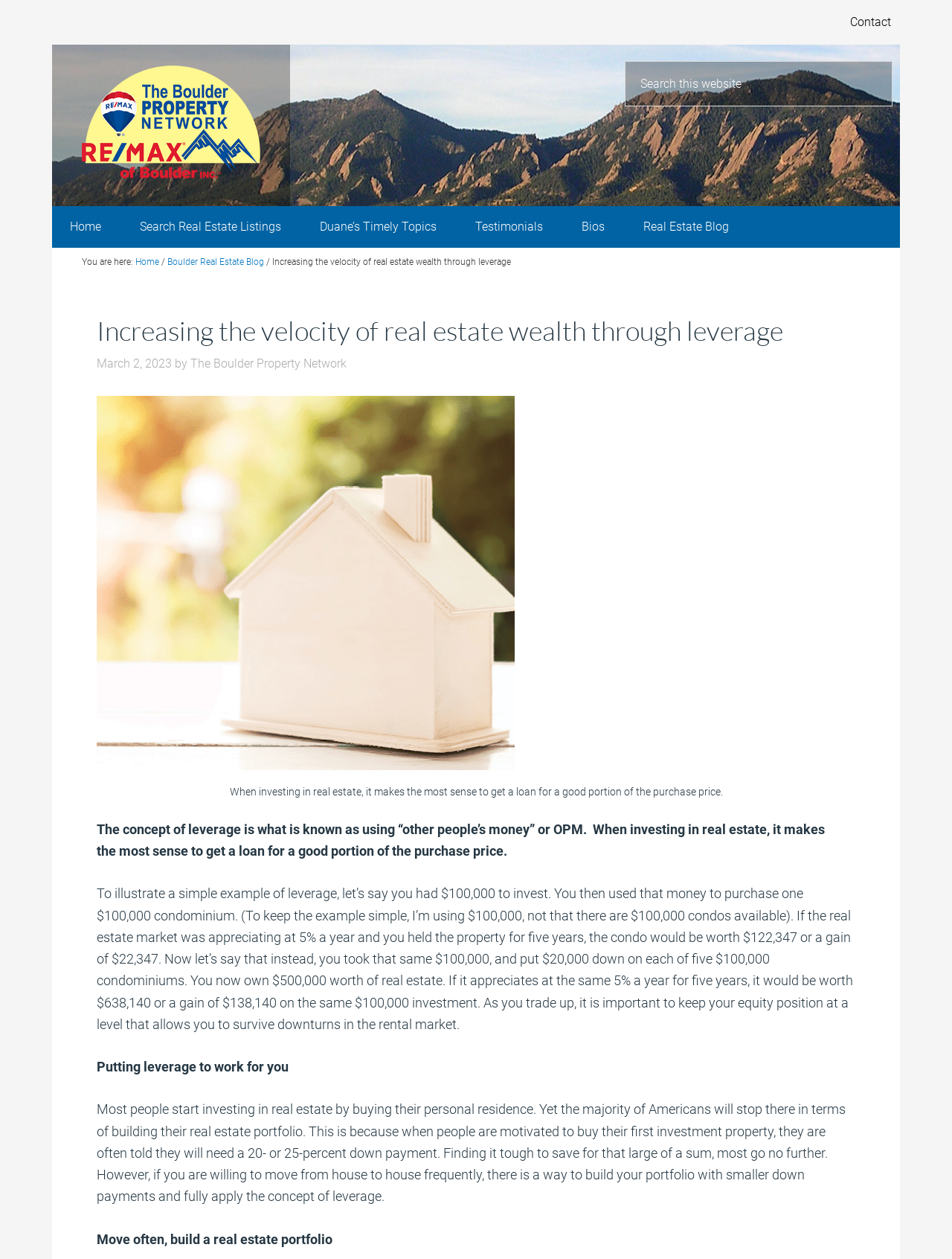Locate the bounding box coordinates of the element's region that should be clicked to carry out the following instruction: "Search this website". The coordinates need to be four float numbers between 0 and 1, i.e., [left, top, right, bottom].

[0.656, 0.048, 0.938, 0.085]